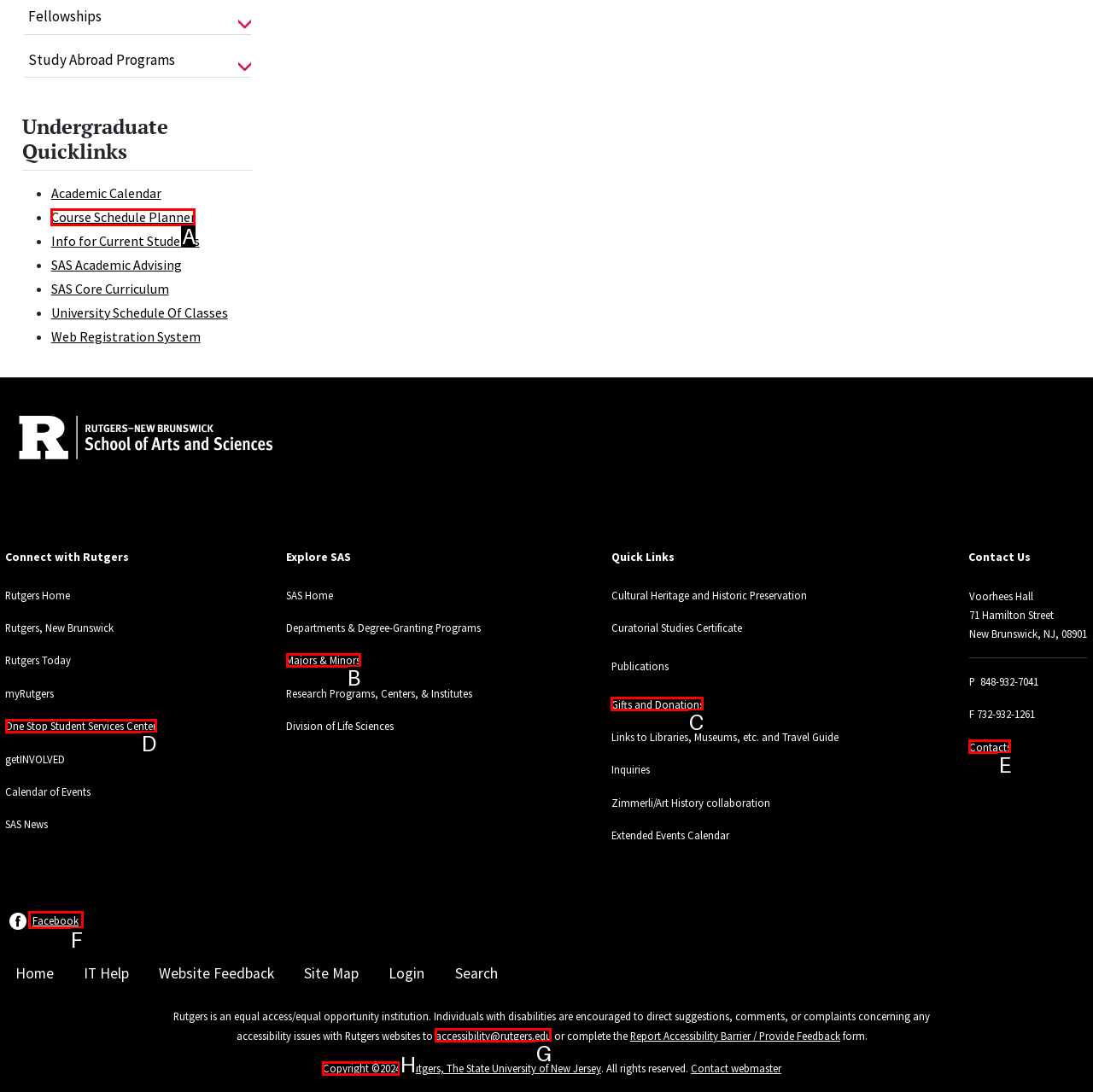Given the description: accessibility@rutgers.edu, identify the HTML element that fits best. Respond with the letter of the correct option from the choices.

G